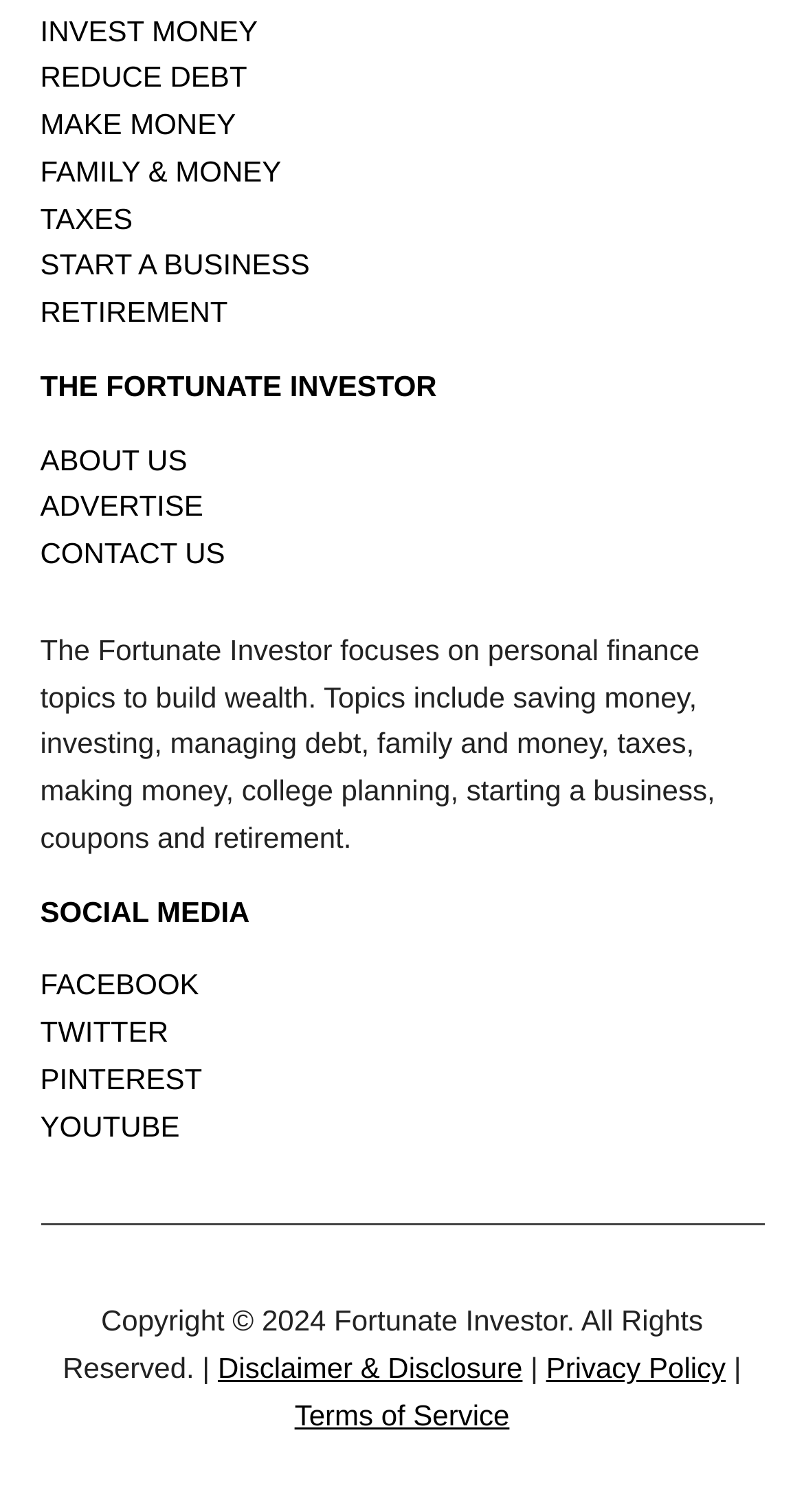Please locate the bounding box coordinates of the element's region that needs to be clicked to follow the instruction: "Visit 'FACEBOOK'". The bounding box coordinates should be provided as four float numbers between 0 and 1, i.e., [left, top, right, bottom].

[0.05, 0.299, 0.248, 0.321]